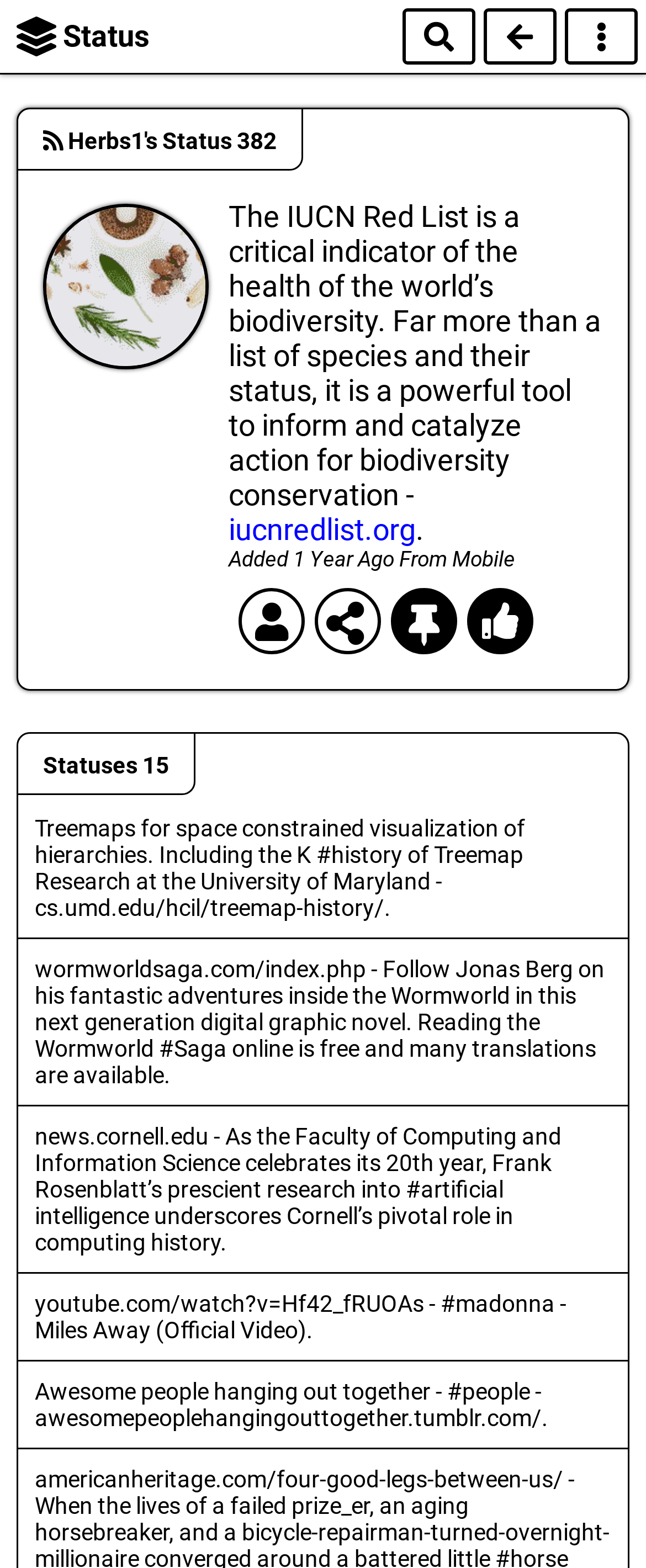Give a one-word or one-phrase response to the question:
What is the purpose of the IUCN Red List?

To inform and catalyze action for biodiversity conservation